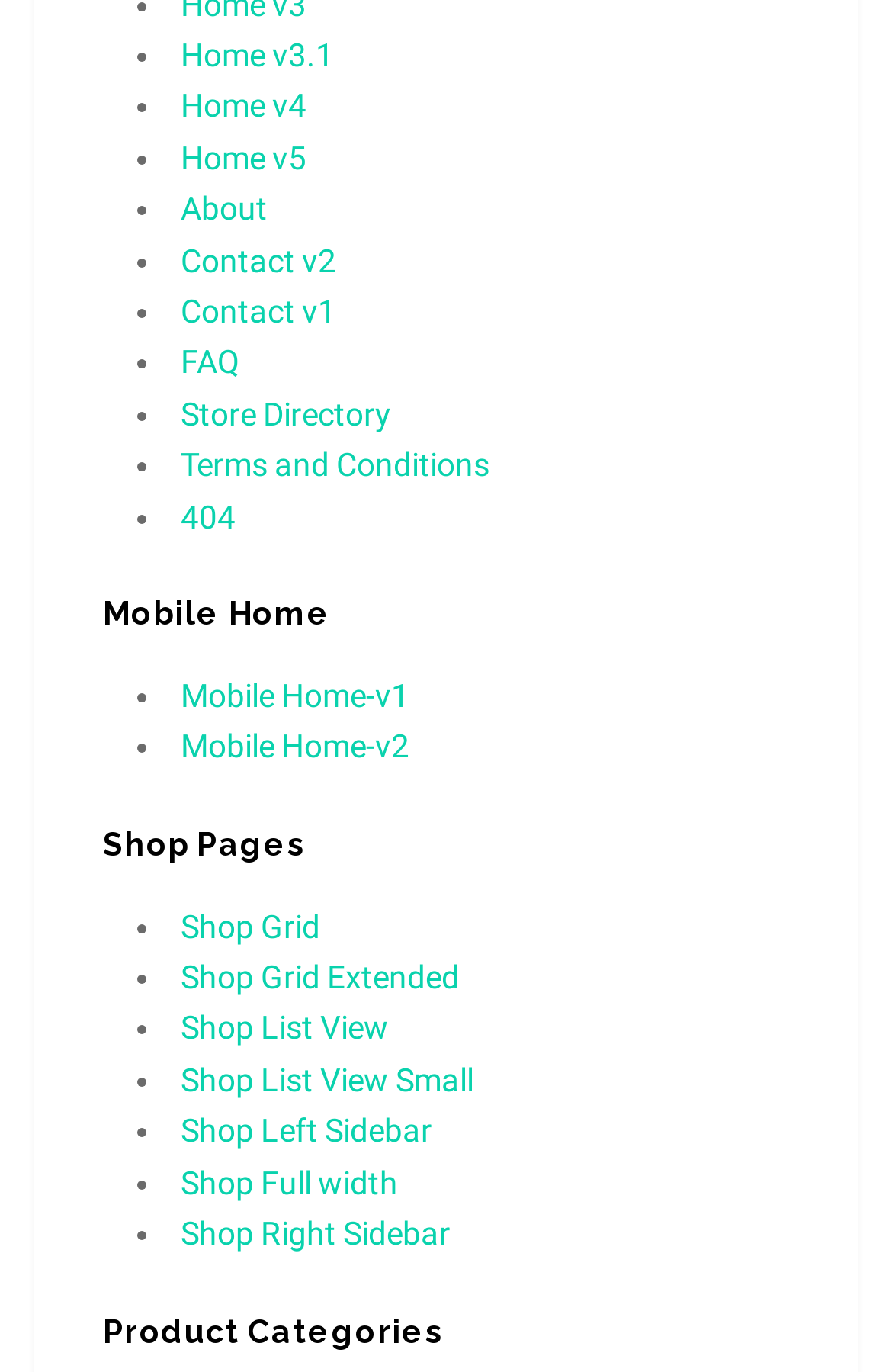Refer to the image and provide an in-depth answer to the question: 
How many links are under 'Mobile Home'?

Under the heading 'Mobile Home', there are two links, 'Mobile Home-v1' and 'Mobile Home-v2', which are indicated by the list markers '•' and have bounding boxes of [0.203, 0.494, 0.459, 0.52] and [0.203, 0.531, 0.459, 0.558] respectively.